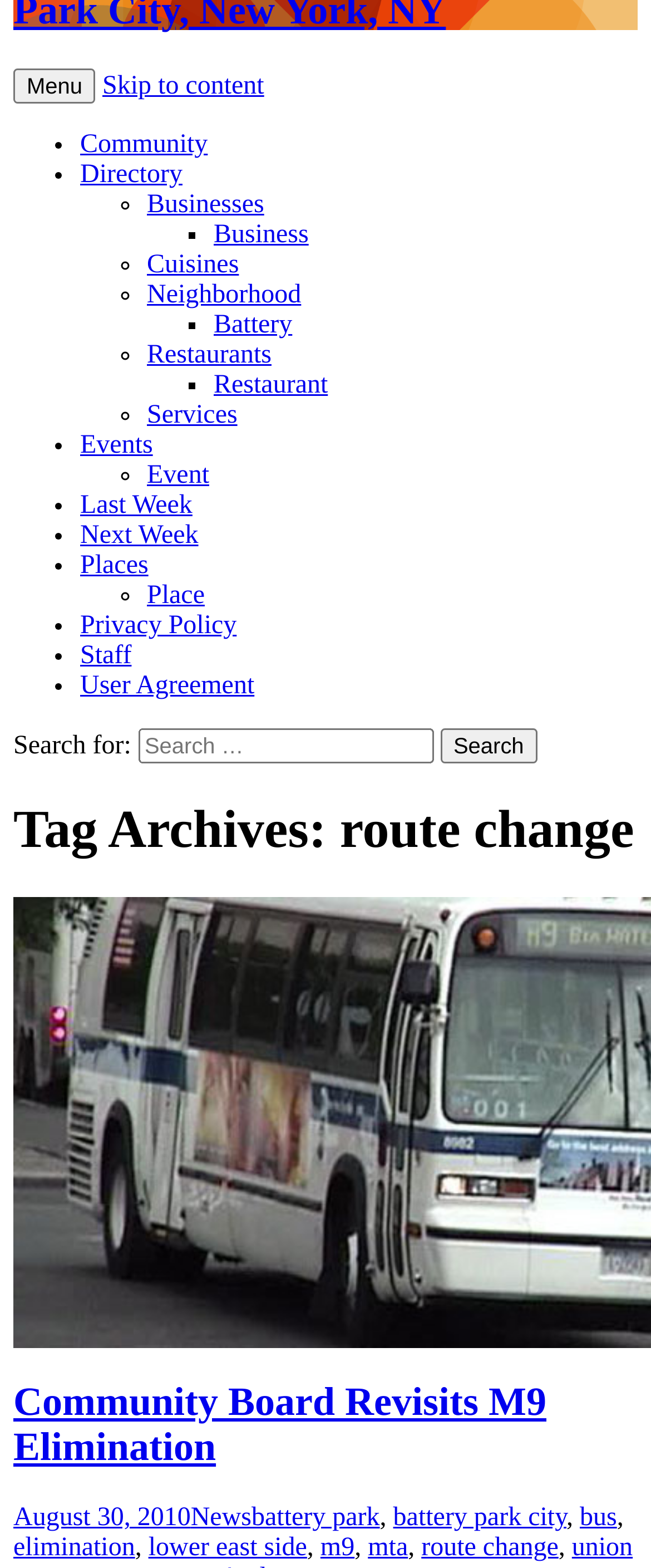Identify the bounding box coordinates of the region that needs to be clicked to carry out this instruction: "Search for something". Provide these coordinates as four float numbers ranging from 0 to 1, i.e., [left, top, right, bottom].

[0.021, 0.464, 0.979, 0.487]